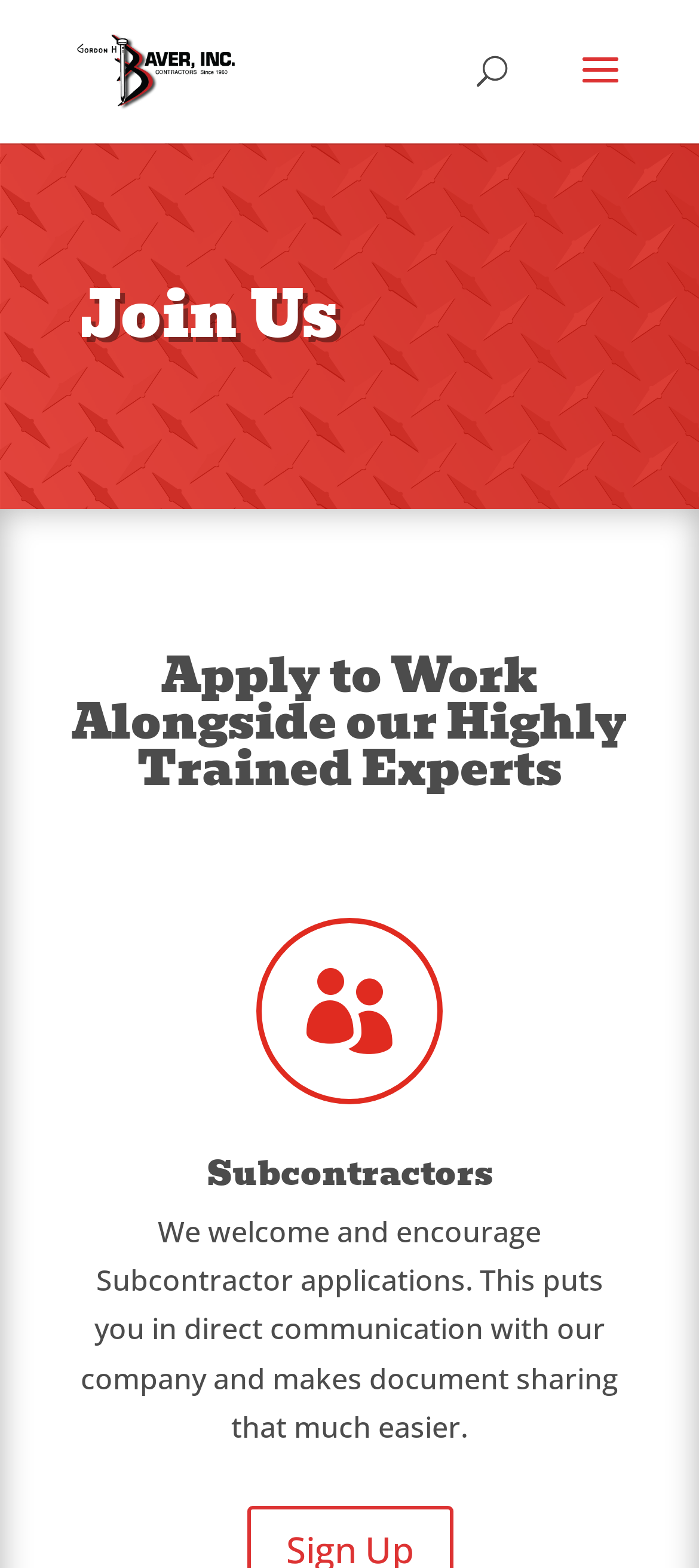What is the tone of the webpage?
Look at the screenshot and respond with one word or a short phrase.

Welcoming